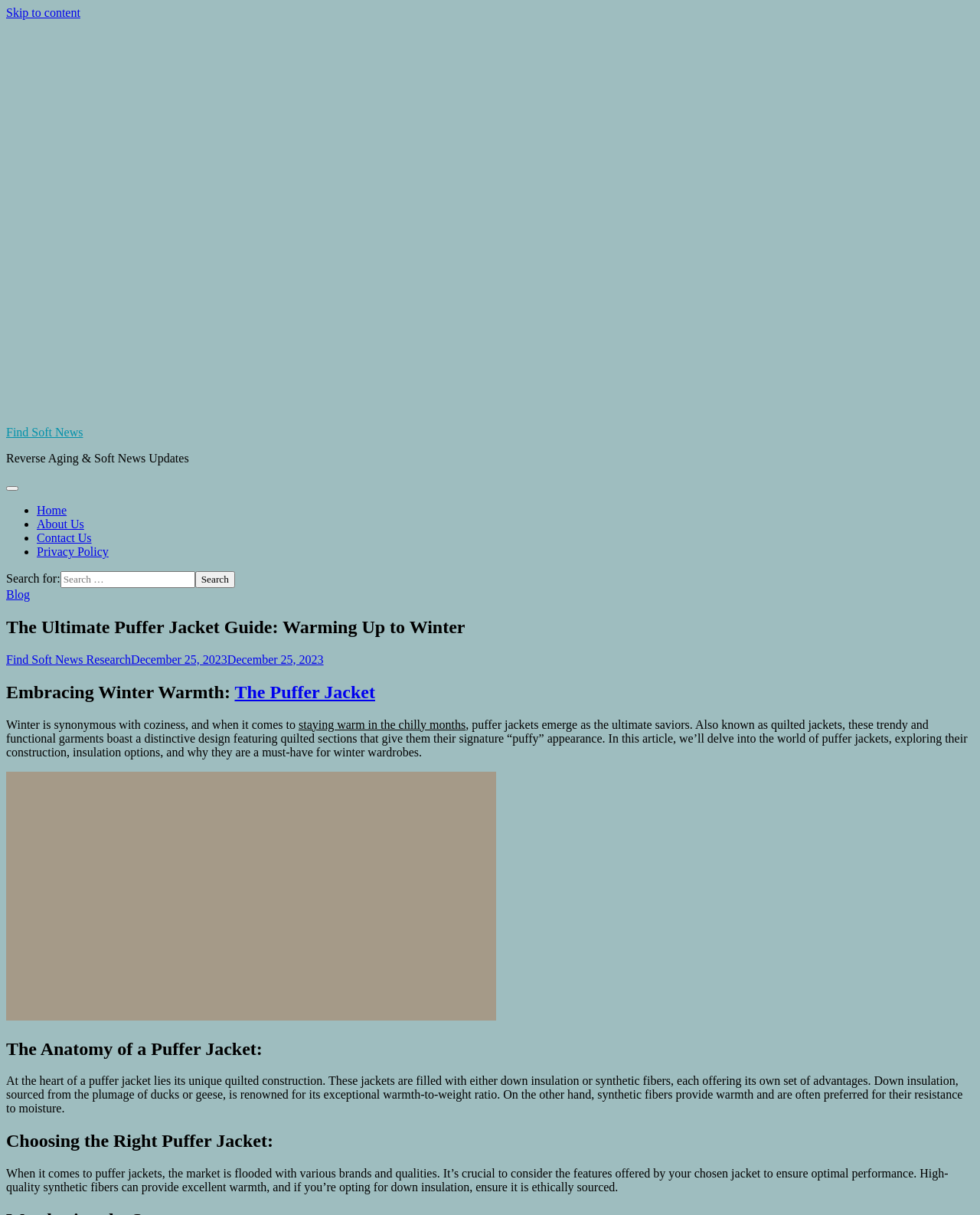Identify the bounding box coordinates for the element that needs to be clicked to fulfill this instruction: "Follow by Email". Provide the coordinates in the format of four float numbers between 0 and 1: [left, top, right, bottom].

[0.805, 0.596, 0.836, 0.607]